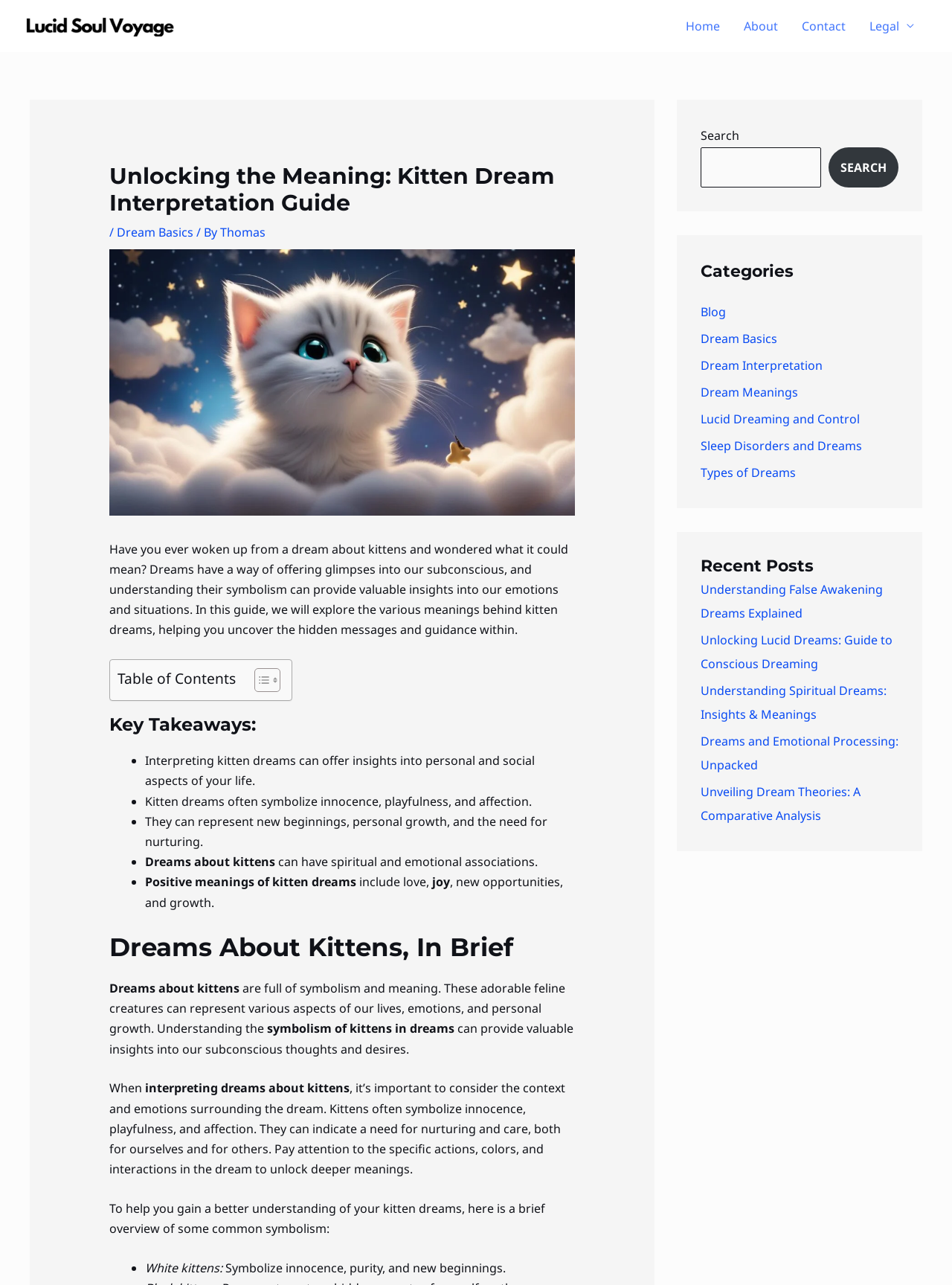Please identify the bounding box coordinates of where to click in order to follow the instruction: "Click the 'What is ETIAS?' heading".

None